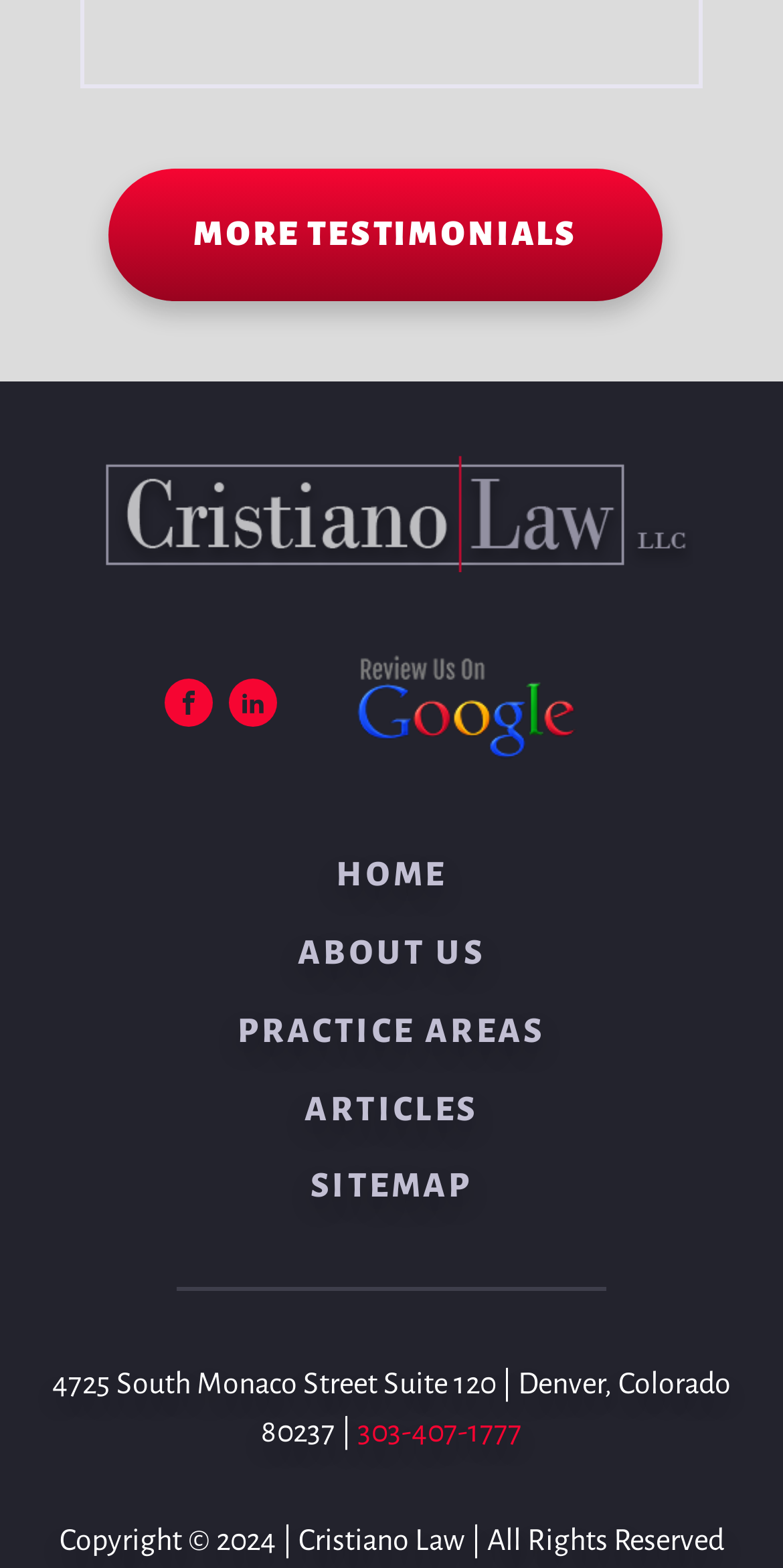What year is the copyright for Cristiano Law?
Please provide a single word or phrase as your answer based on the image.

2024